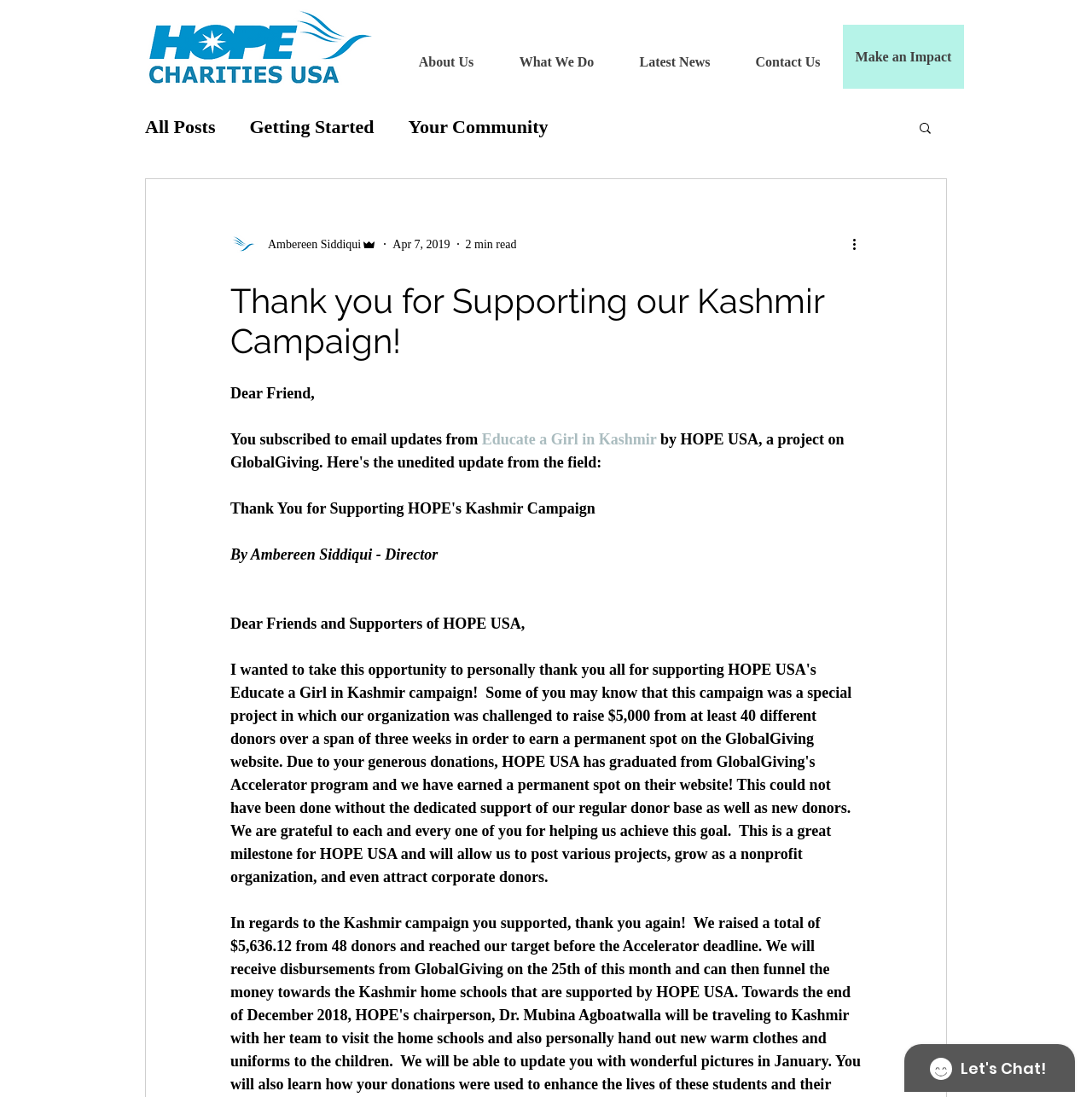Pinpoint the bounding box coordinates of the area that must be clicked to complete this instruction: "View the writer's profile".

[0.211, 0.21, 0.346, 0.235]